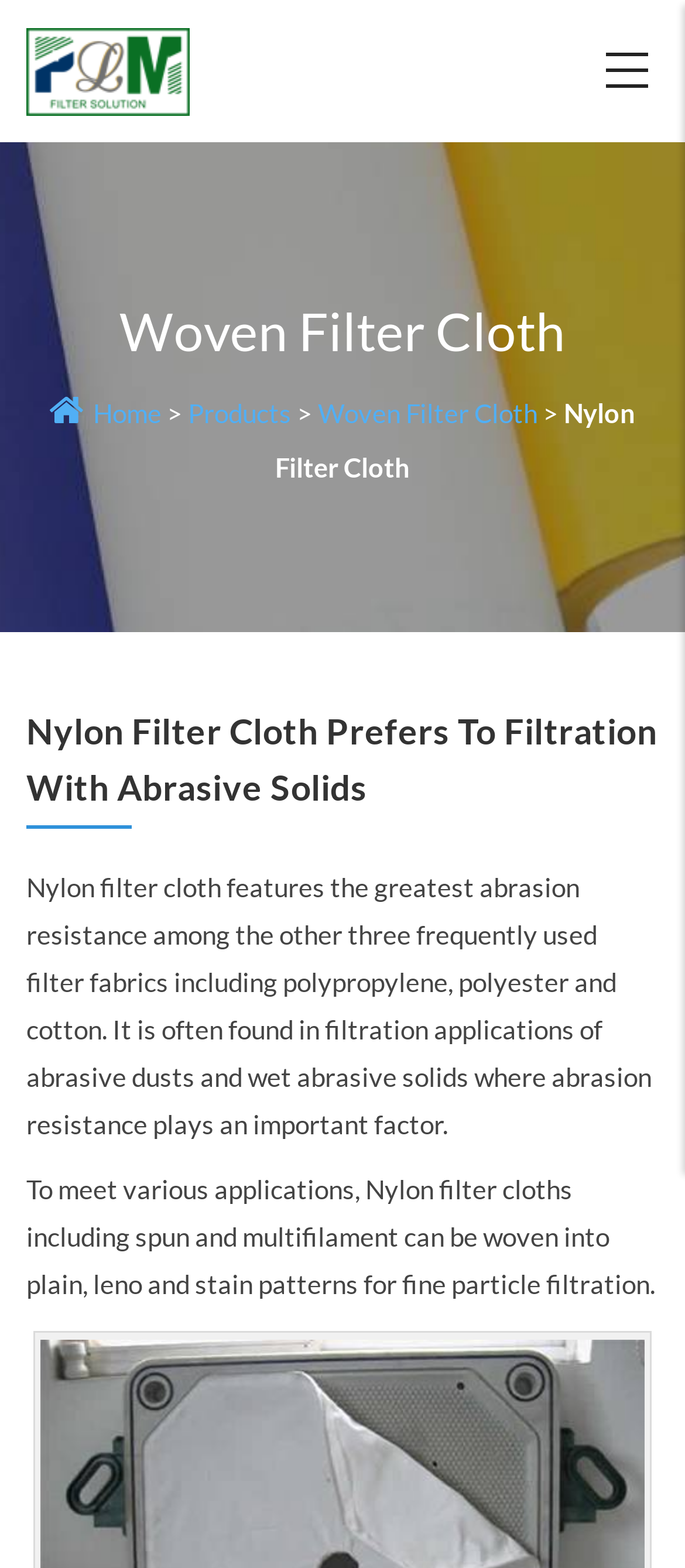What is a key feature of Nylon filter cloth?
Please provide a comprehensive answer based on the visual information in the image.

I found that abrasion resistance is a key feature of Nylon filter cloth by reading the StaticText element that says 'Nylon filter cloth features the greatest abrasion resistance among the other three frequently used filter fabrics...'.